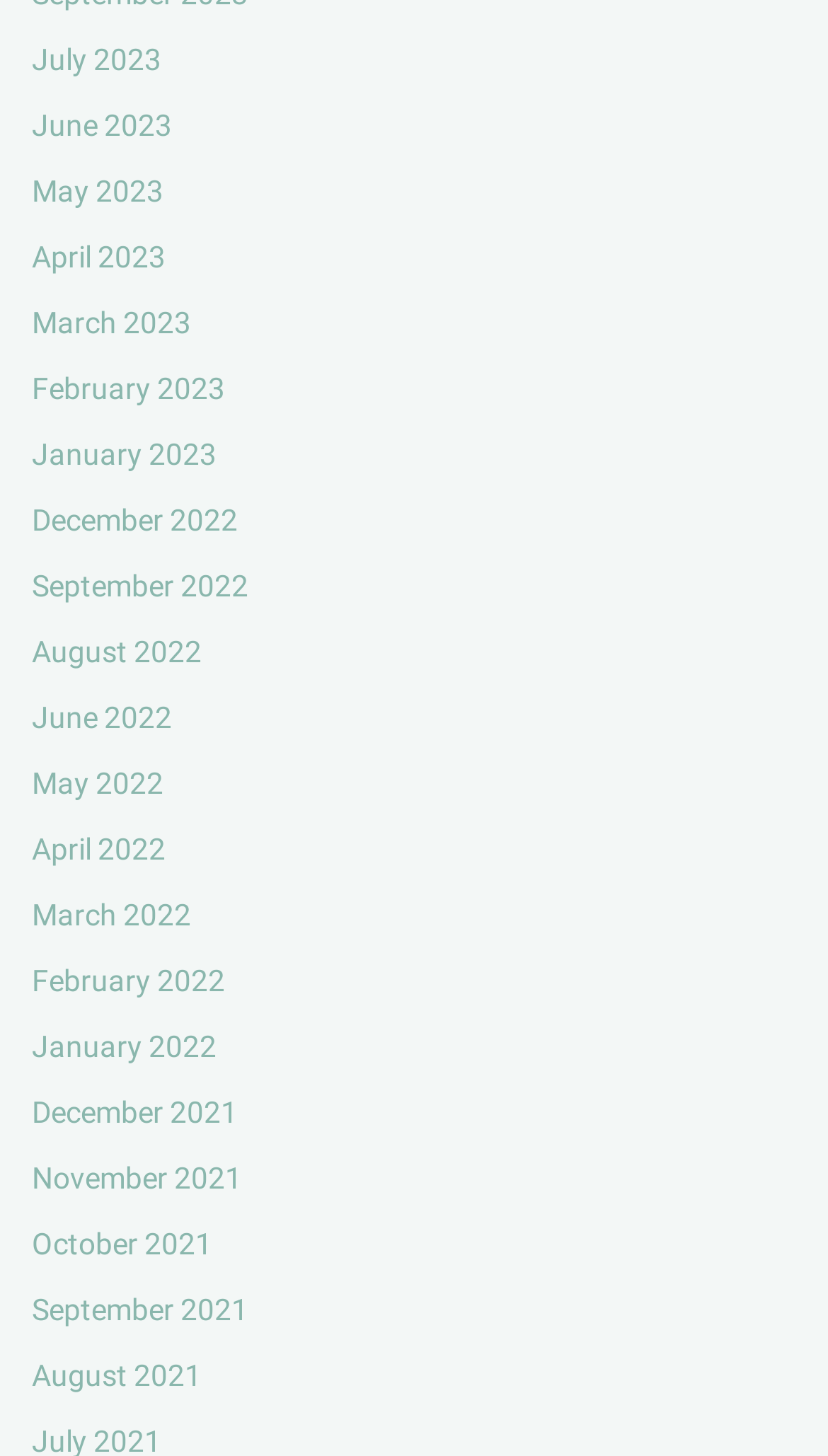Indicate the bounding box coordinates of the element that must be clicked to execute the instruction: "view January 2023". The coordinates should be given as four float numbers between 0 and 1, i.e., [left, top, right, bottom].

[0.038, 0.269, 0.262, 0.292]